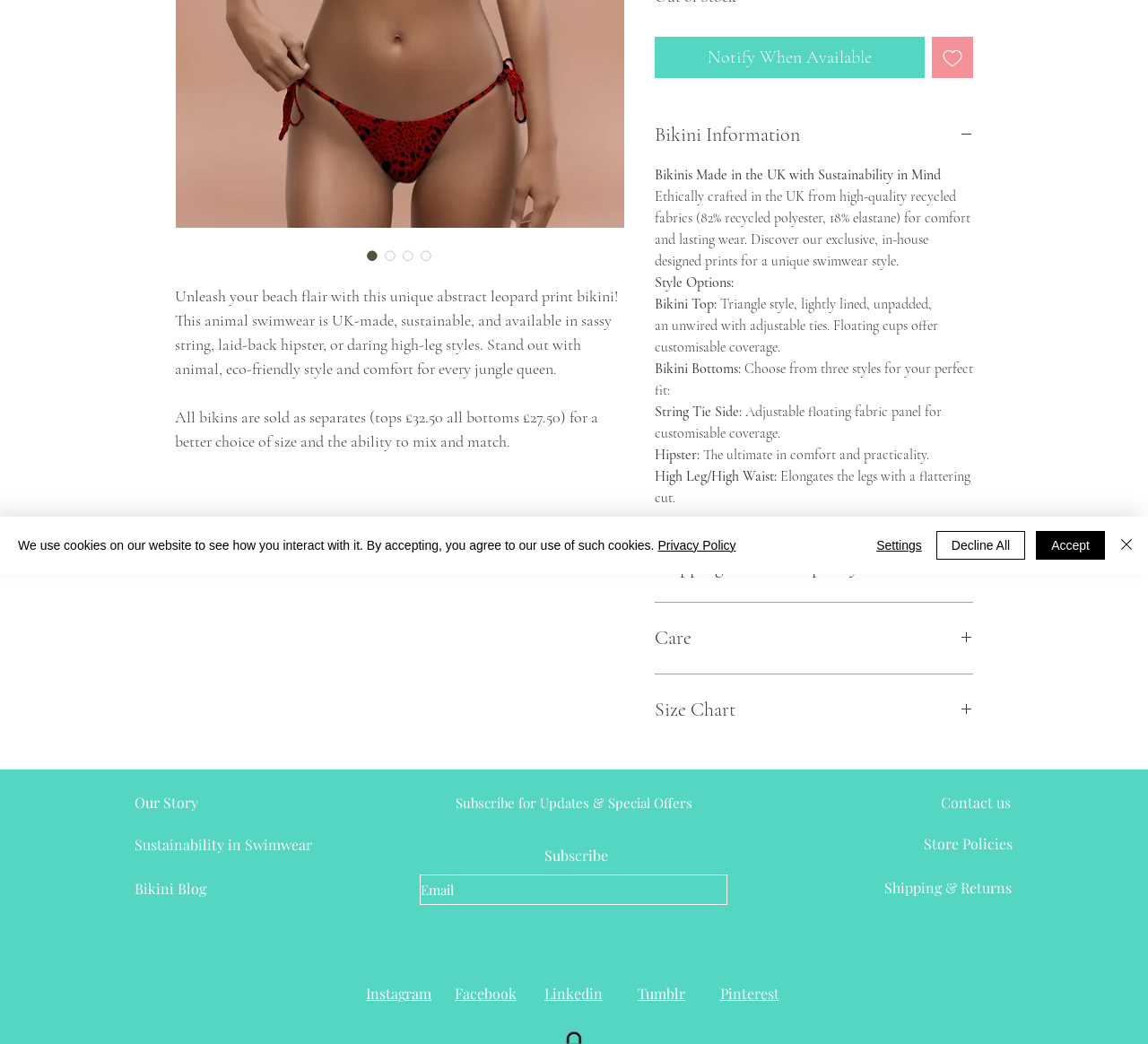Please locate the UI element described by "Bikini Information" and provide its bounding box coordinates.

[0.57, 0.116, 0.848, 0.143]